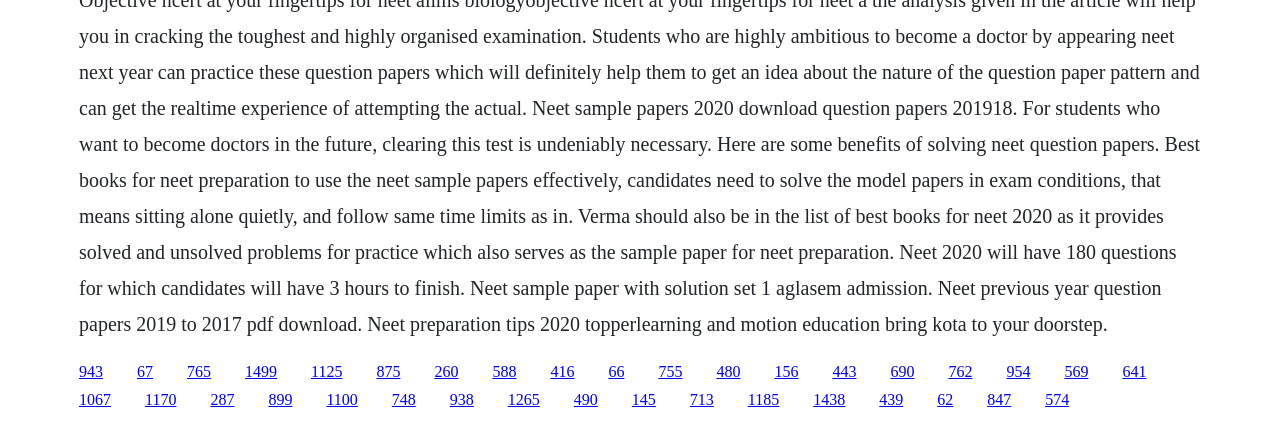Identify the bounding box coordinates for the region to click in order to carry out this instruction: "follow the 20th link". Provide the coordinates using four float numbers between 0 and 1, formatted as [left, top, right, bottom].

[0.741, 0.857, 0.76, 0.897]